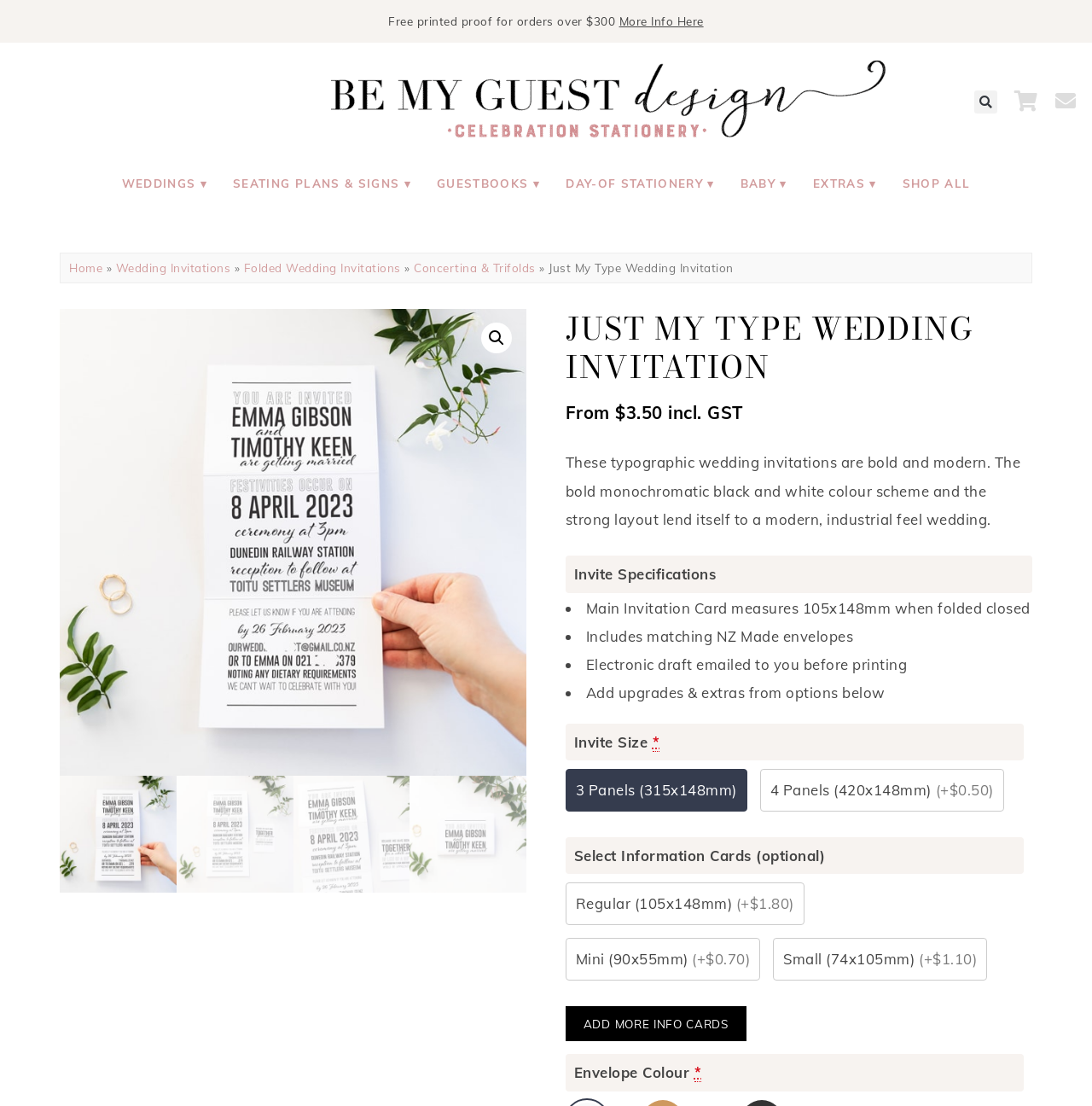Identify the bounding box coordinates of the region I need to click to complete this instruction: "Select 4 Panels (420x148mm) invite size".

[0.705, 0.706, 0.857, 0.722]